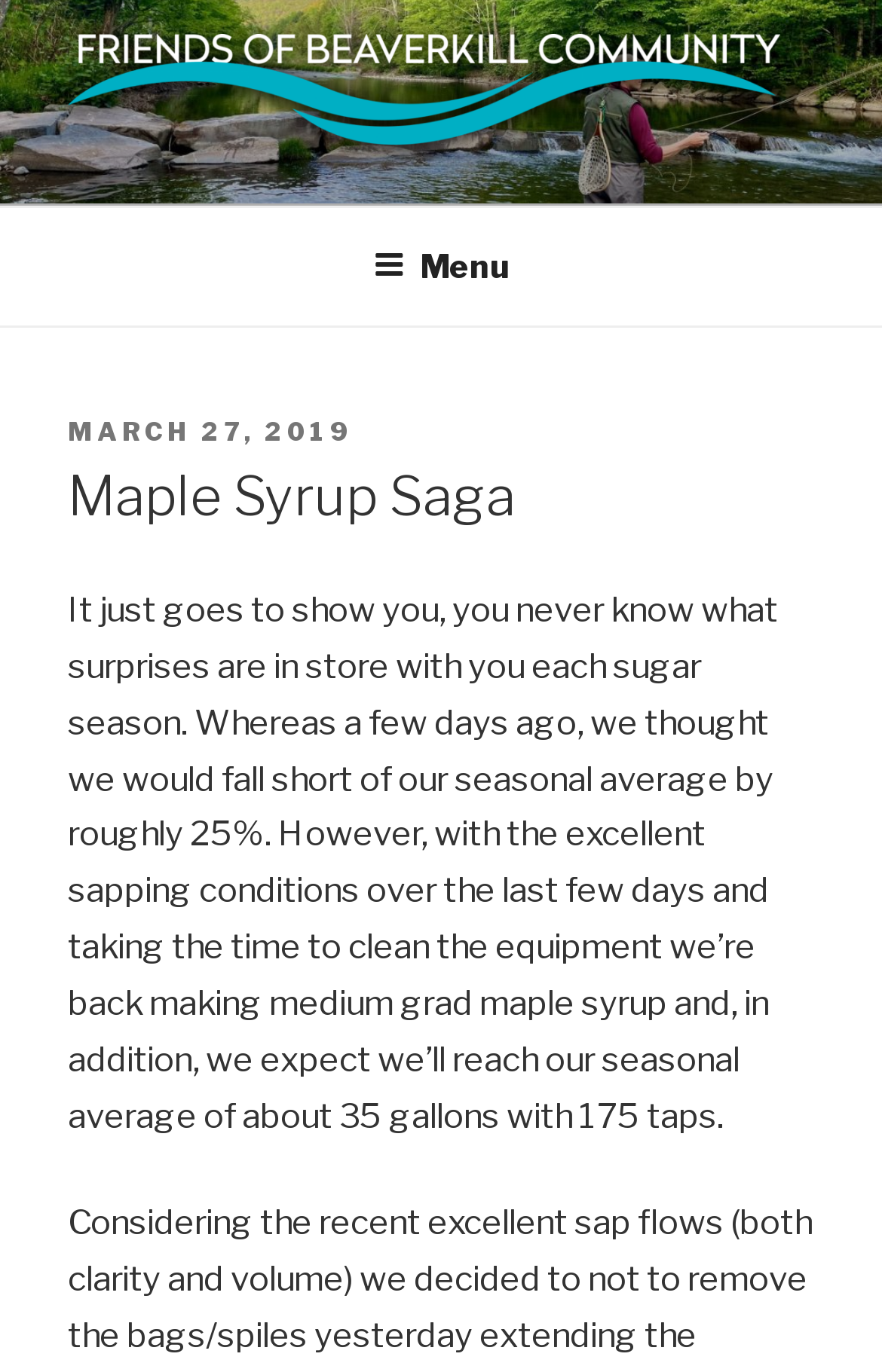When was the latest article posted?
Please provide a comprehensive answer based on the details in the screenshot.

The date of the latest article can be found in the link element with the text 'MARCH 27, 2019', which is located below the 'POSTED ON' text.